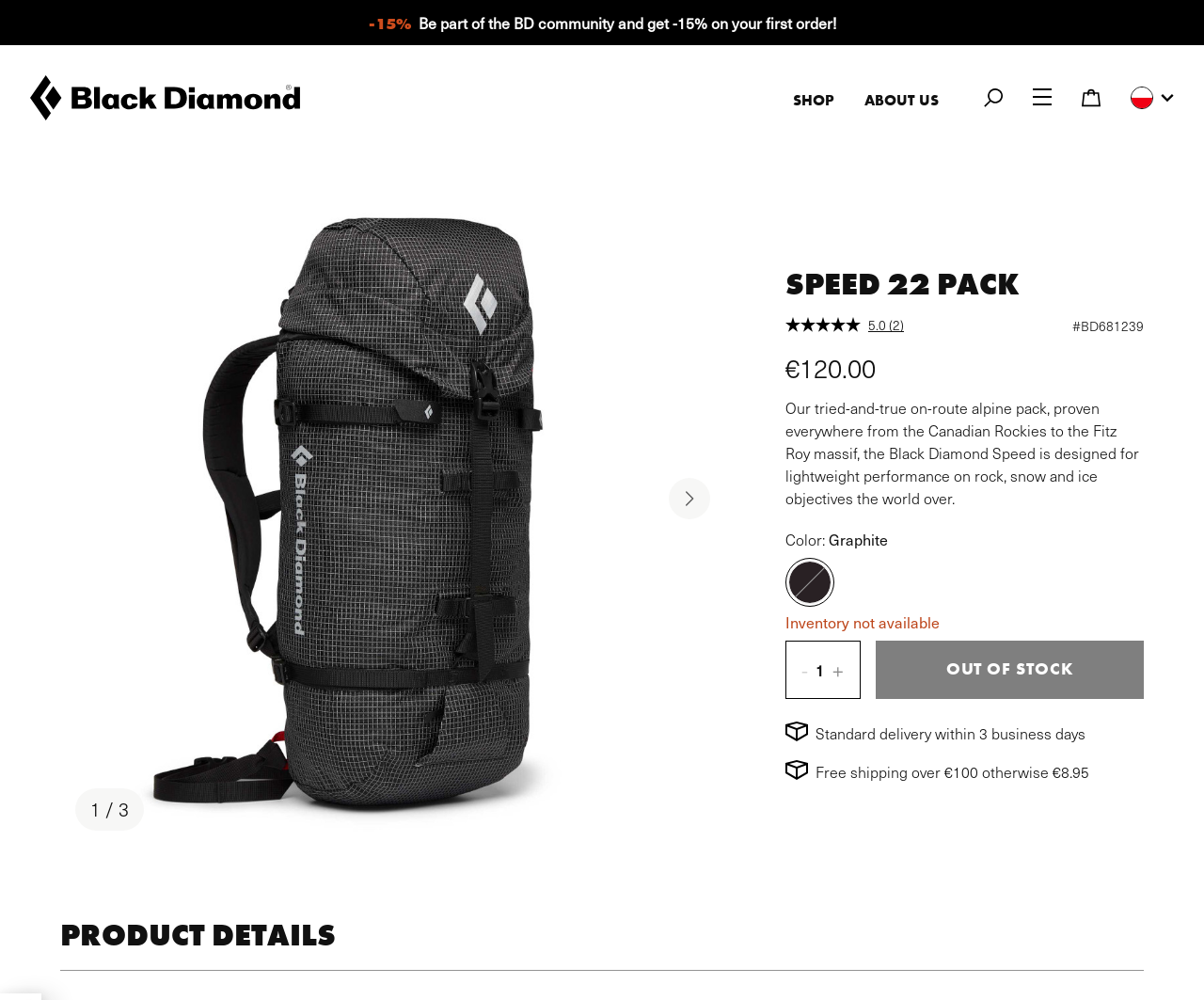Please specify the bounding box coordinates of the clickable region to carry out the following instruction: "View product details". The coordinates should be four float numbers between 0 and 1, in the format [left, top, right, bottom].

[0.05, 0.921, 0.279, 0.951]